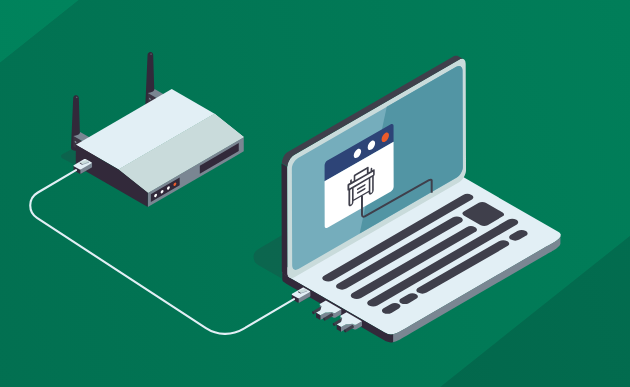What is the dominant color of the backdrop?
Provide a thorough and detailed answer to the question.

The image has a solid green color as the backdrop, which reinforces a tech-friendly aesthetic and provides a visually appealing contrast to the laptop and router.